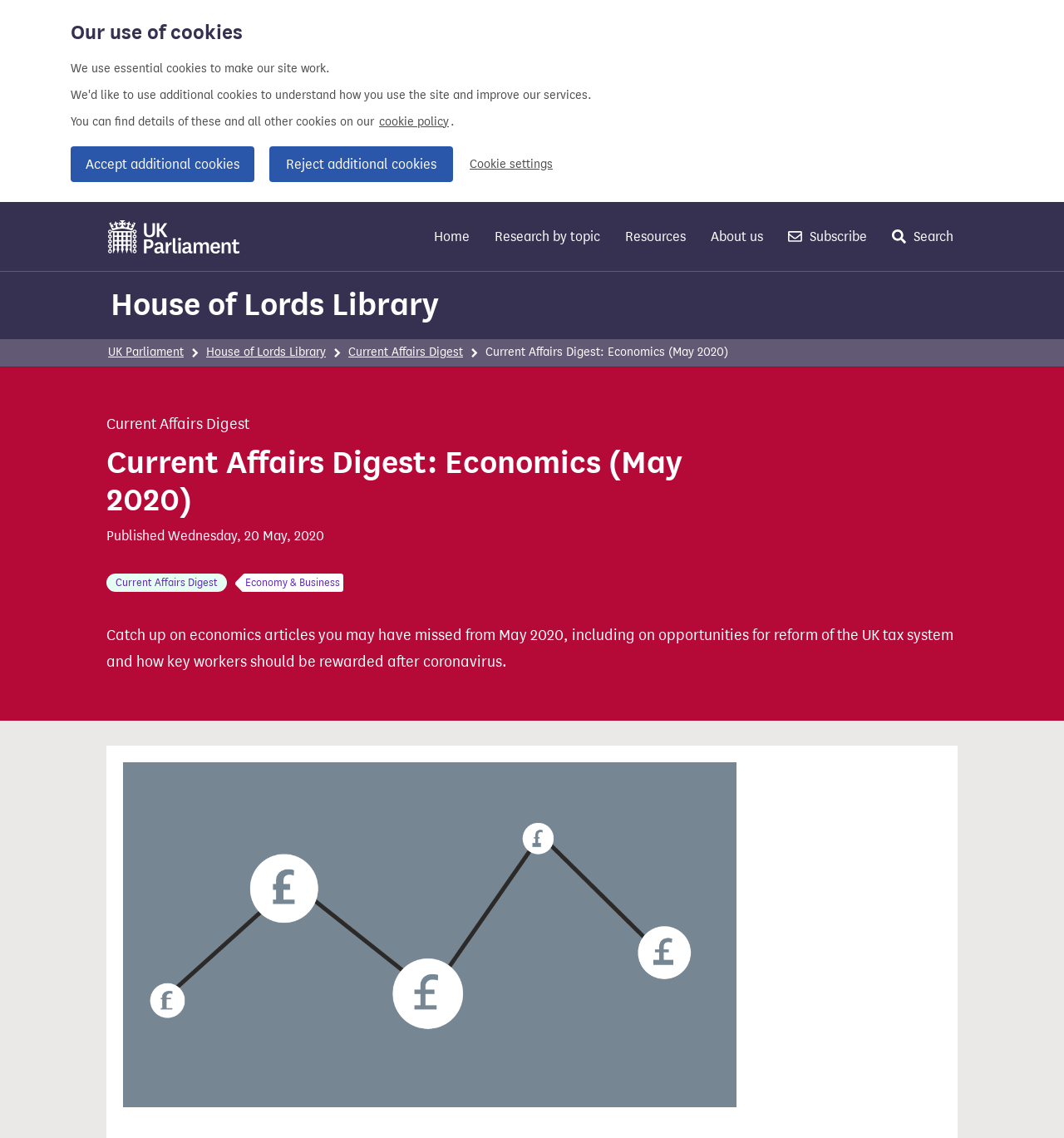Determine the bounding box coordinates for the HTML element mentioned in the following description: "Current Affairs Digest". The coordinates should be a list of four floats ranging from 0 to 1, represented as [left, top, right, bottom].

[0.326, 0.3, 0.451, 0.32]